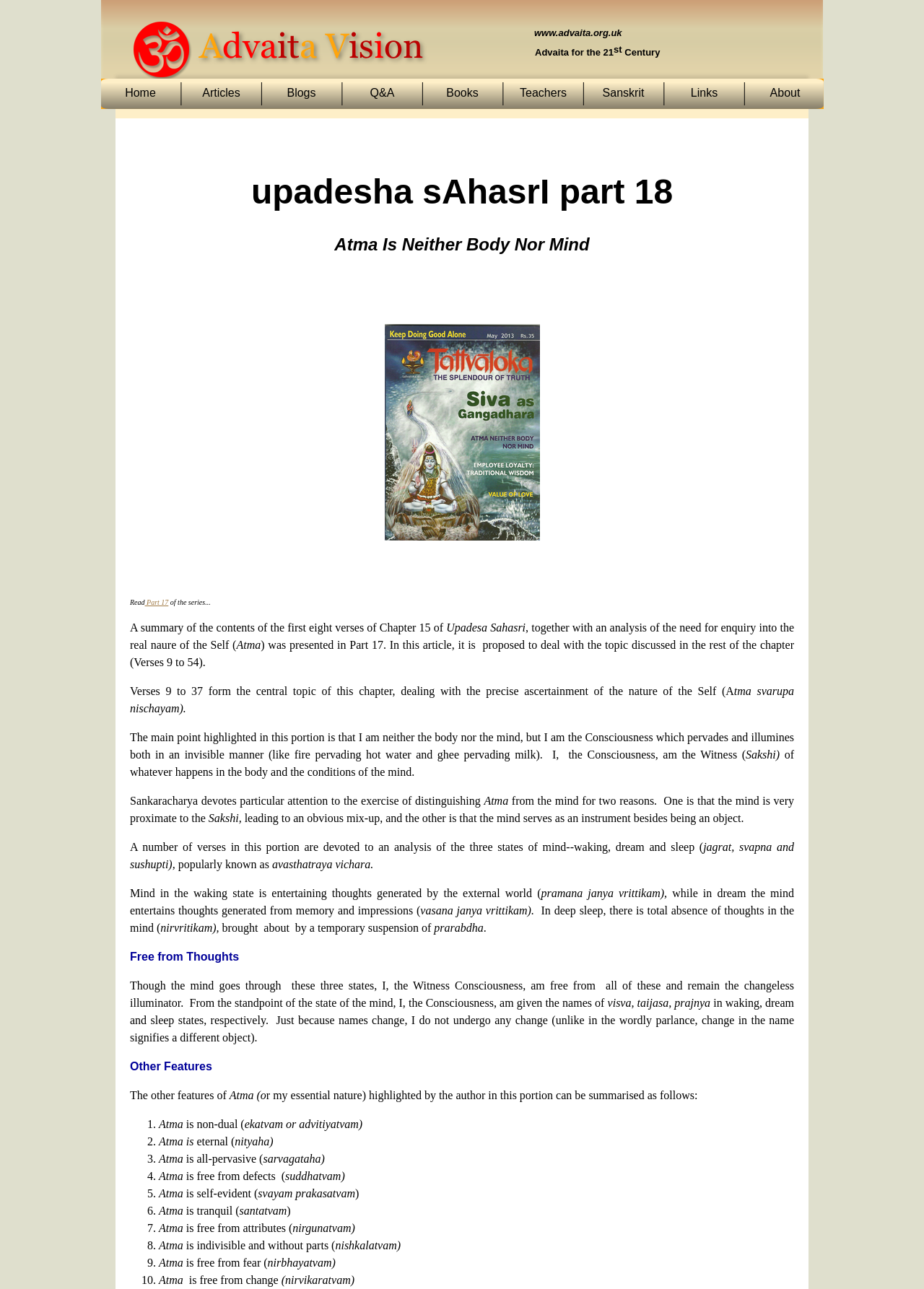Give a complete and precise description of the webpage's appearance.

This webpage is about "upadesha sAhasrI part 18" and has a title "Atma Is Neither Body Nor Mind". At the top, there is an image of "Advaita Vision" and some text "www.advaita.org.uk" and "Advaita for the 21st Century". Below this, there are seven navigation links: "Home", "Articles", "Blogs", "Q&A", "Books", "Teachers", and "Sanskrit". 

The main content of the webpage is divided into three sections. The first section has a heading "upadesha sAhasrI part 18" and a subheading "Atma Is Neither Body Nor Mind". The second section has a "Tattvaloka cover image" and a link to "Part 17". Below this, there is a list of nine points, each starting with a number and describing a characteristic of Atma, such as being eternal, all-pervasive, free from defects, and so on. The third section is empty.